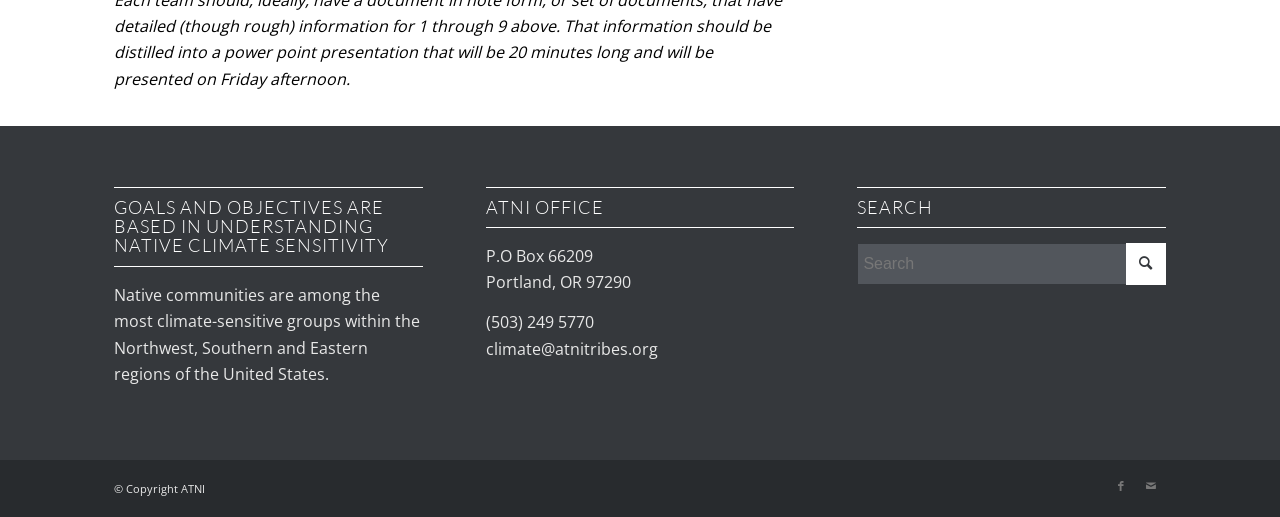What is the address of ATNI office?
Based on the image, respond with a single word or phrase.

P.O Box 66209, Portland, OR 97290